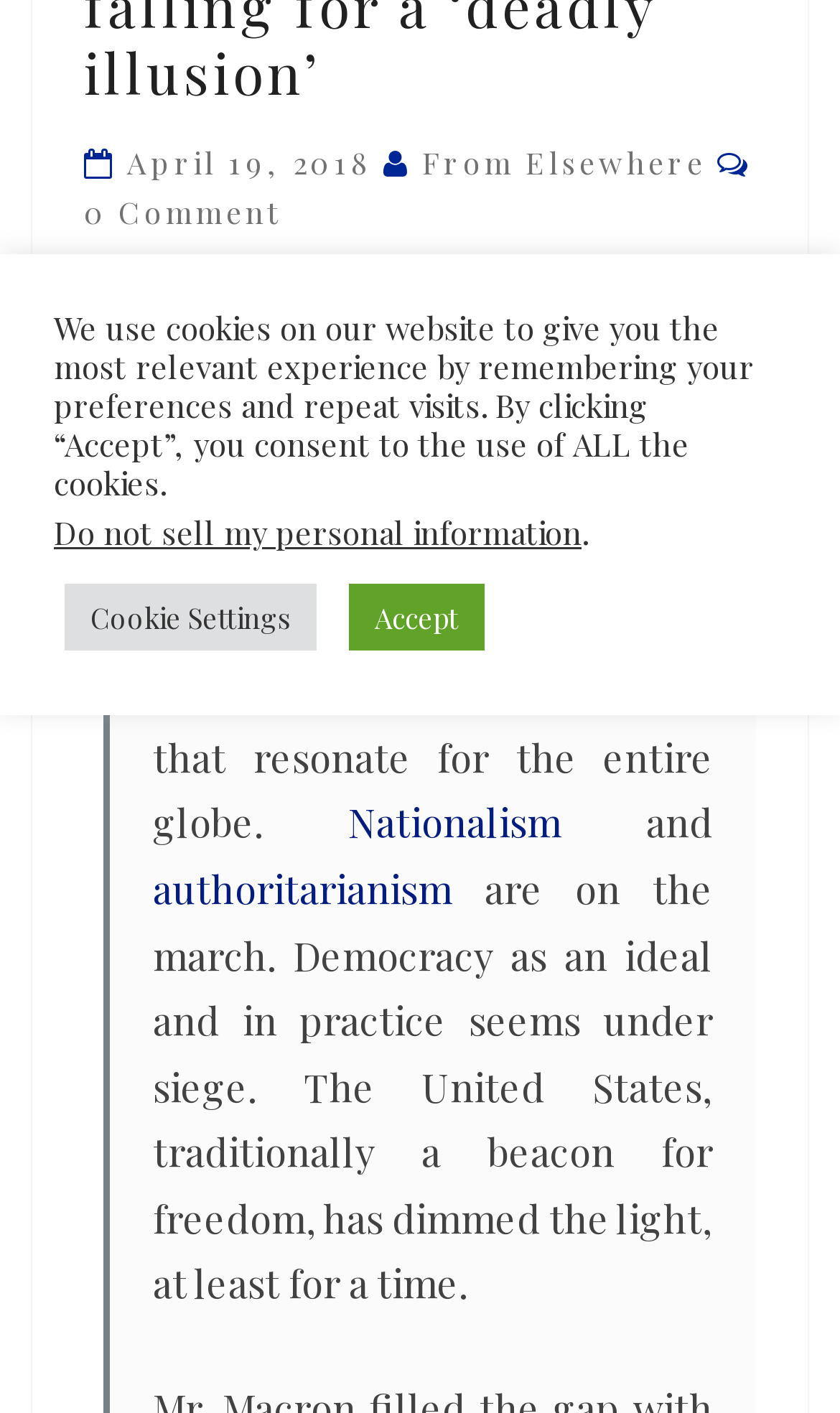Locate the bounding box of the user interface element based on this description: "articulated".

[0.182, 0.471, 0.418, 0.508]